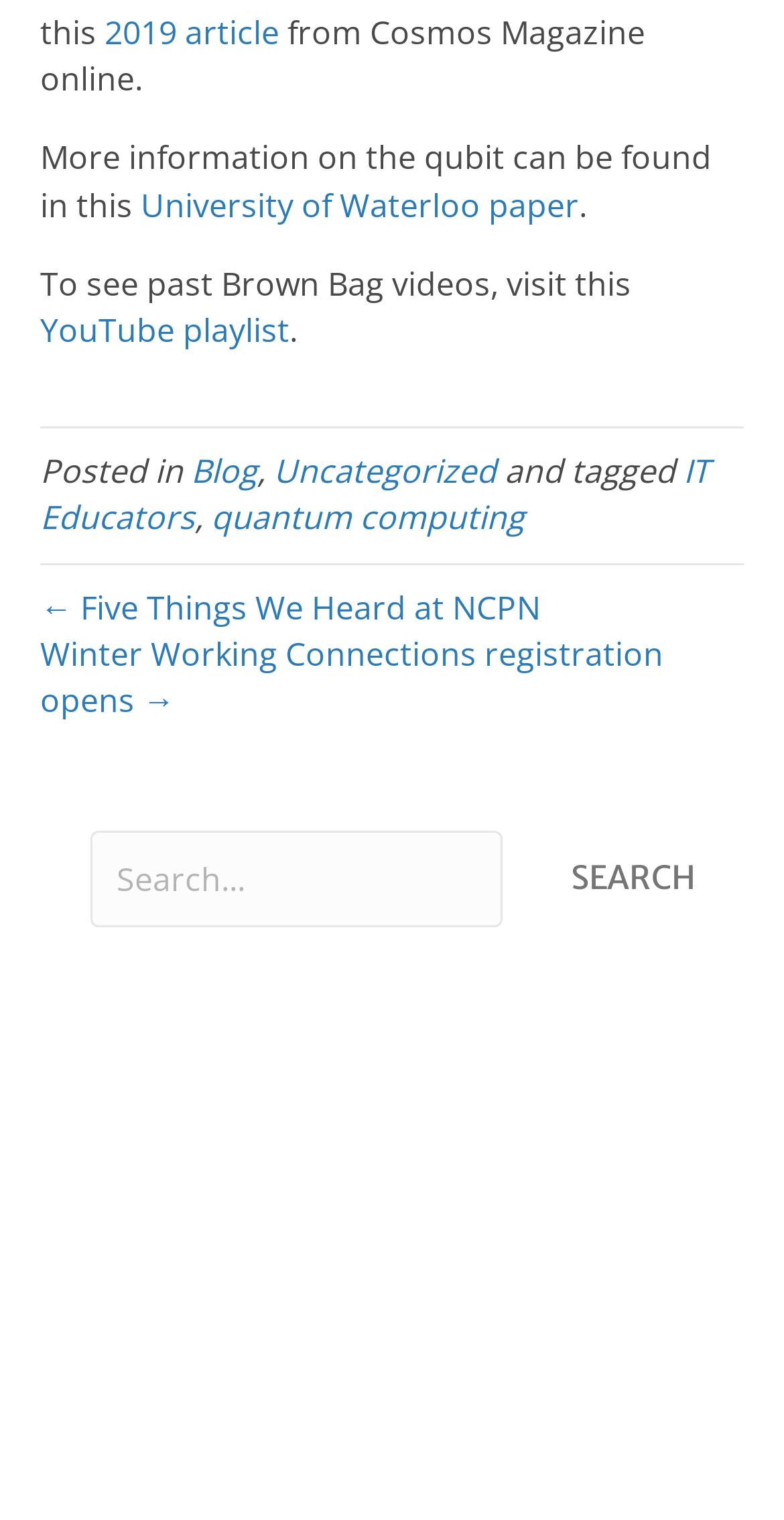Please answer the following query using a single word or phrase: 
What is the purpose of the search form?

to search the website